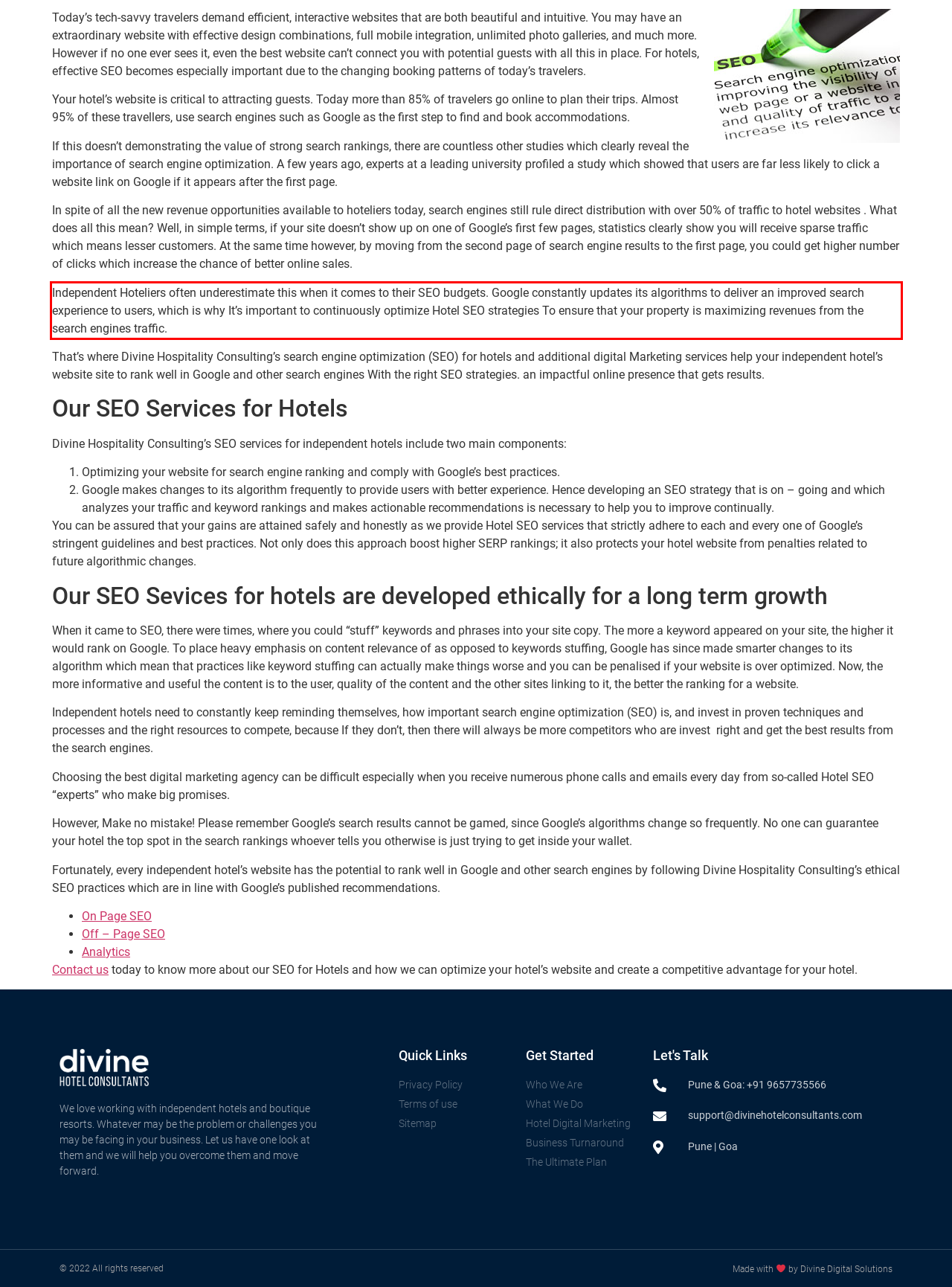Review the webpage screenshot provided, and perform OCR to extract the text from the red bounding box.

Independent Hoteliers often underestimate this when it comes to their SEO budgets. Google constantly updates its algorithms to deliver an improved search experience to users, which is why It’s important to continuously optimize Hotel SEO strategies To ensure that your property is maximizing revenues from the search engines traffic.